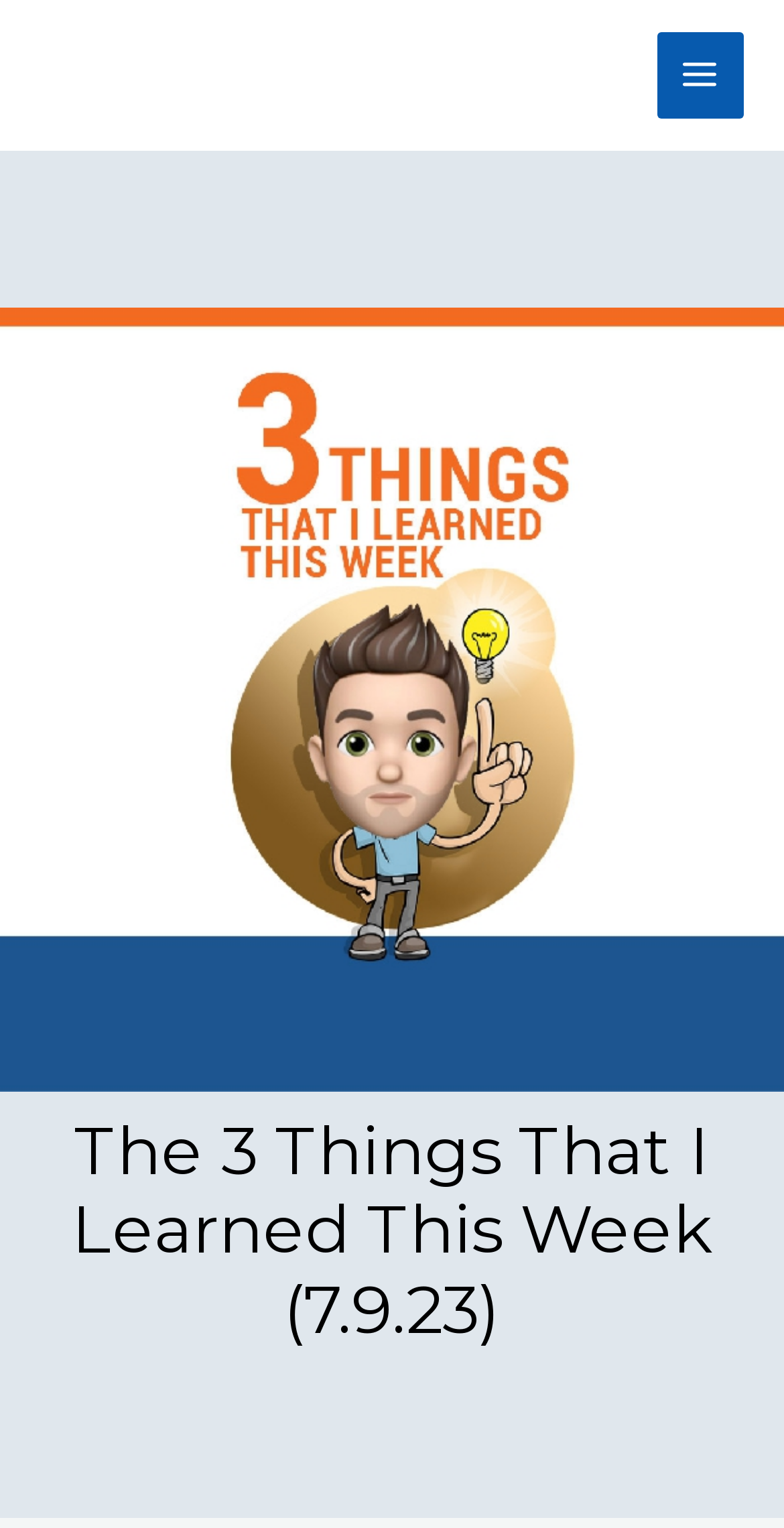What is the main heading of this webpage? Please extract and provide it.

The 3 Things That I Learned This Week (7.9.23)